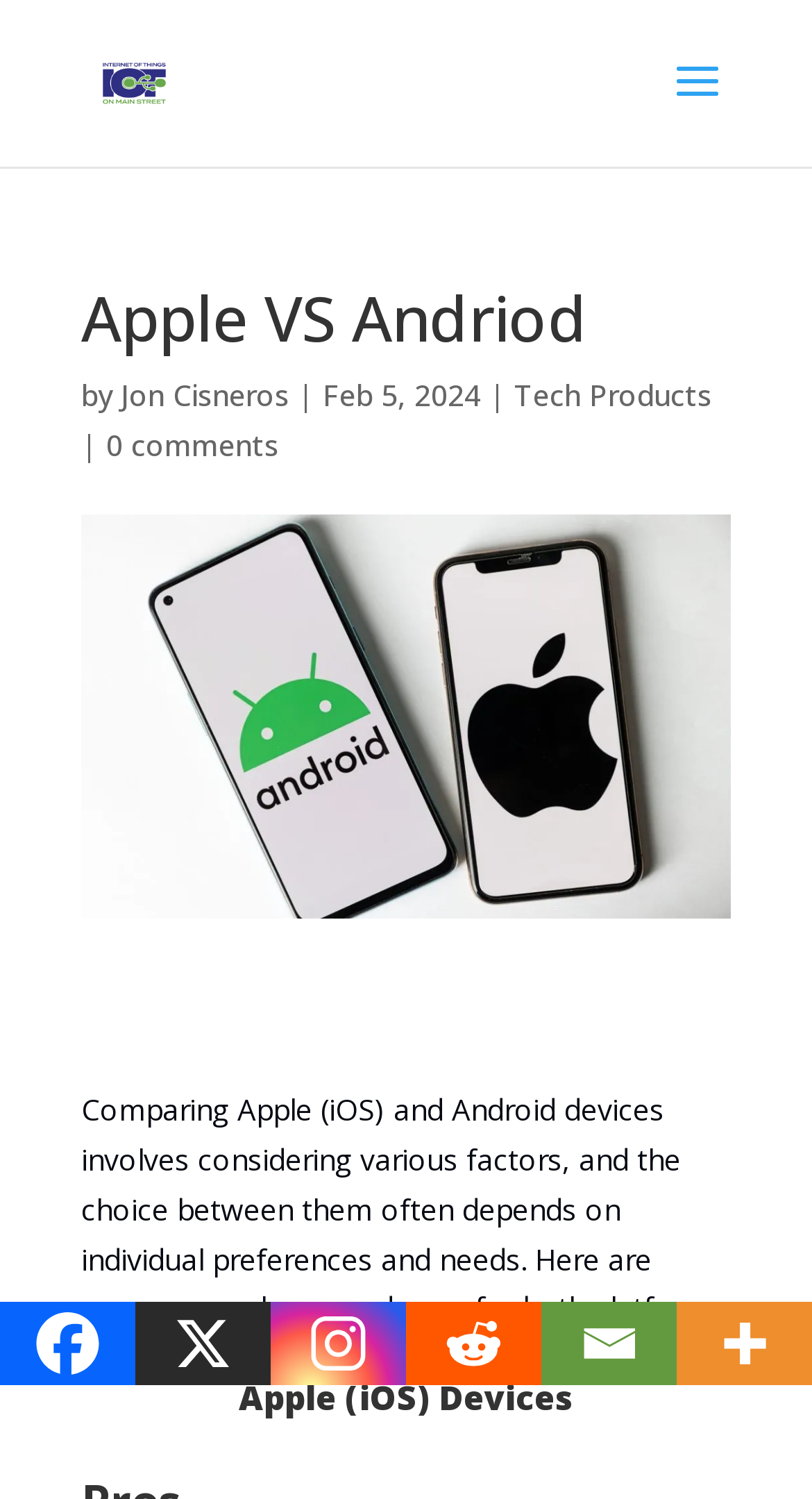Please determine the bounding box coordinates of the clickable area required to carry out the following instruction: "Click on IoT on Main Street link". The coordinates must be four float numbers between 0 and 1, represented as [left, top, right, bottom].

[0.11, 0.04, 0.221, 0.066]